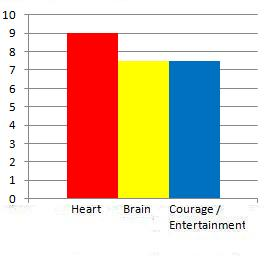With reference to the image, please provide a detailed answer to the following question: What is the color of the bar representing 'Courage / Entertainment'?

The color of the bar representing 'Courage / Entertainment' is blue because the bar chart shows a blue bar for 'Courage / Entertainment' with a score of 6.